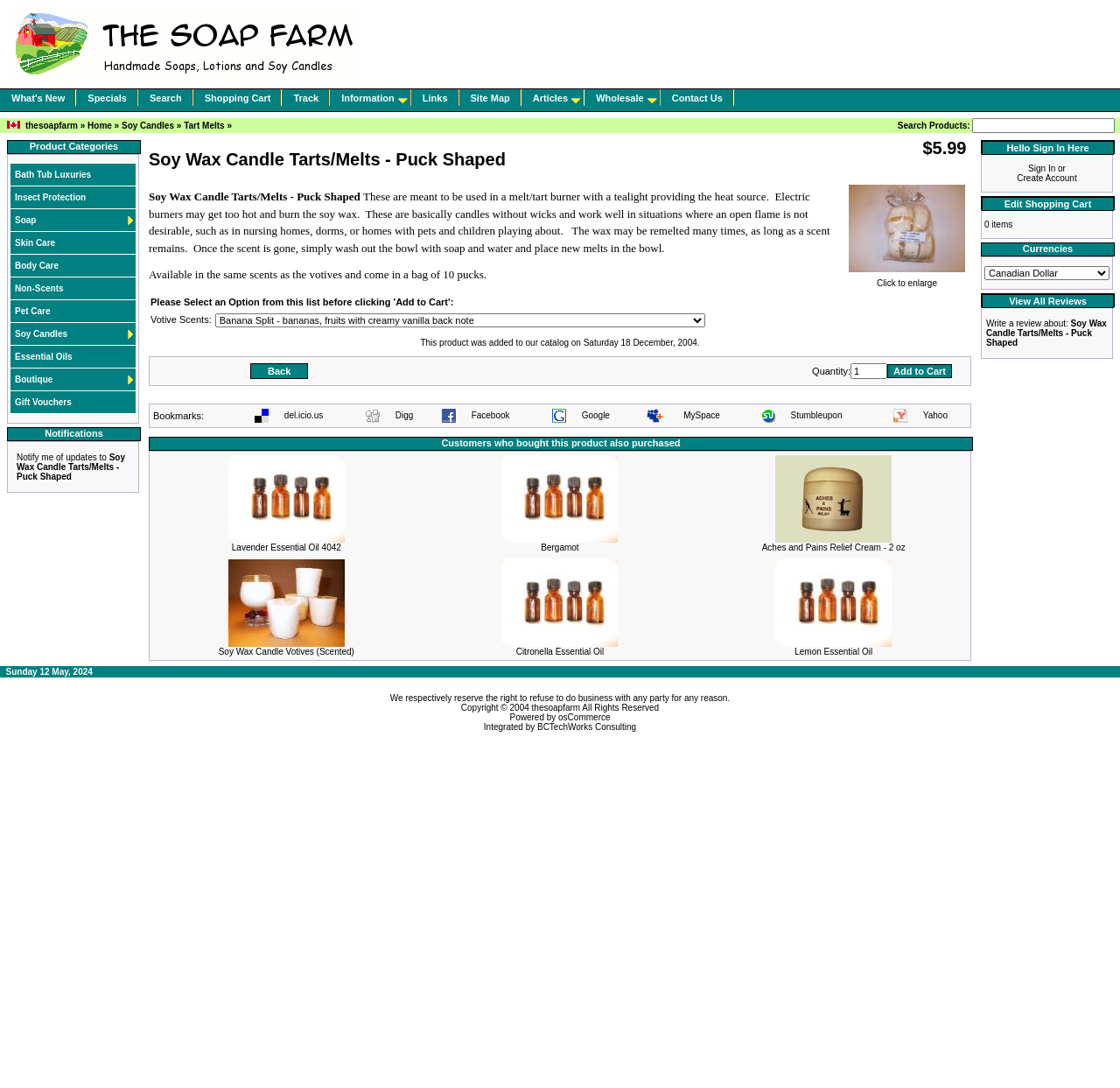Please provide a brief answer to the question using only one word or phrase: 
What is the purpose of Soy Wax Candle Tarts/Melts - Puck Shaped?

For use in melt/tart burner